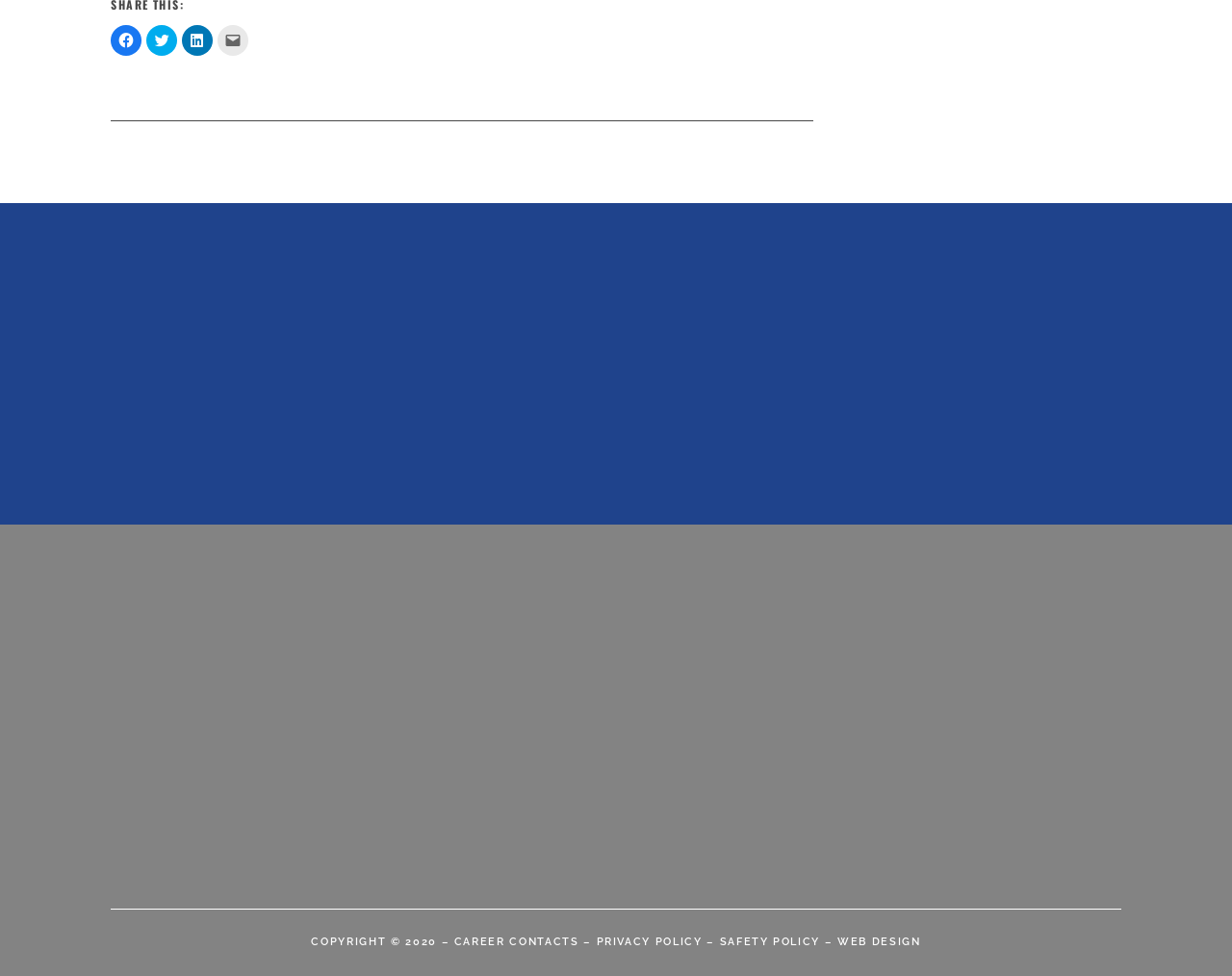Provide a thorough and detailed response to the question by examining the image: 
How many office locations are listed on the webpage?

The webpage lists three office locations: Vancouver Office - Headquarters, Whistler Office, and Squamish Office, which can be found under the 'OUR LOCATIONS' heading.